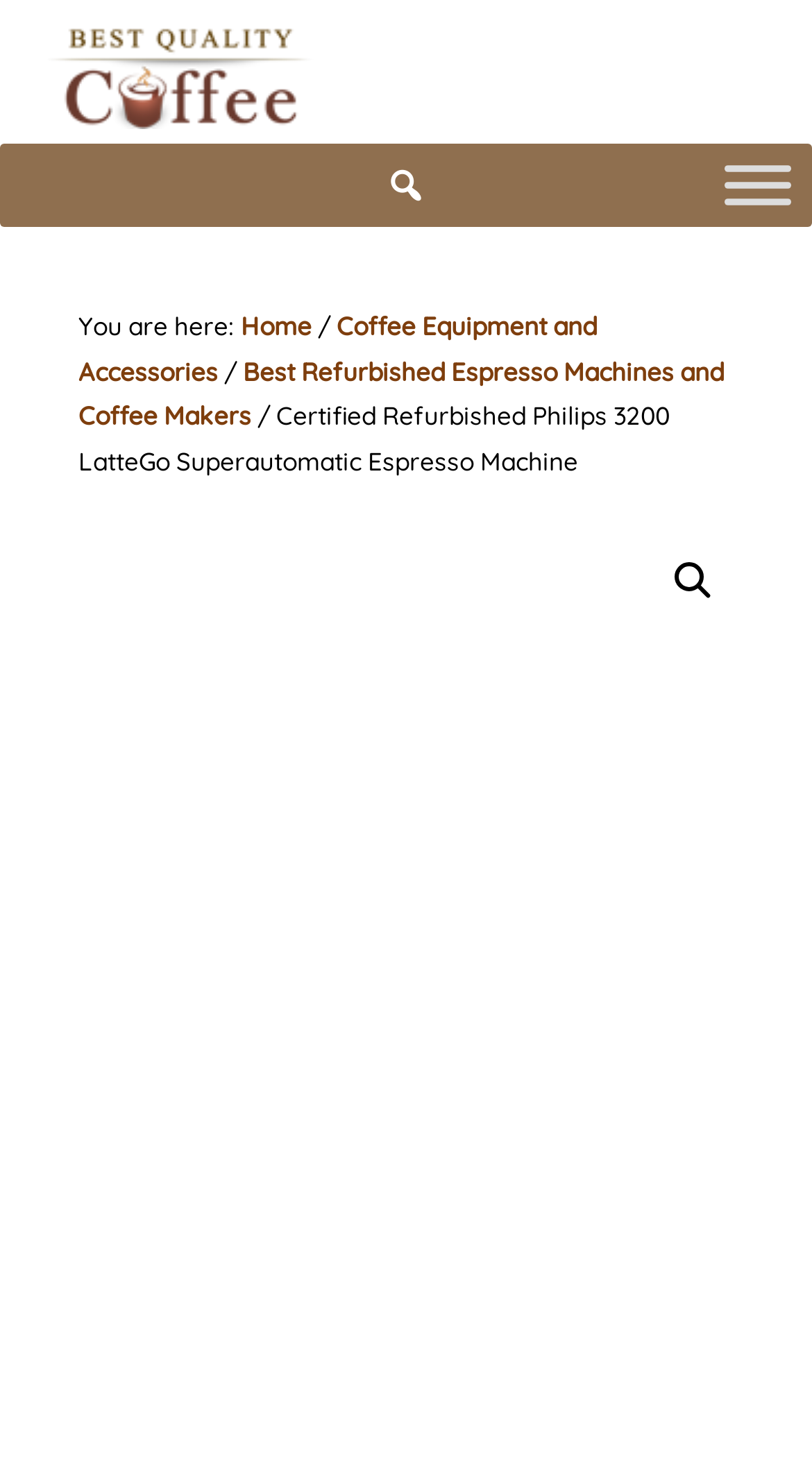Locate the UI element that matches the description Coffee Equipment and Accessories in the webpage screenshot. Return the bounding box coordinates in the format (top-left x, top-left y, bottom-right x, bottom-right y), with values ranging from 0 to 1.

[0.097, 0.212, 0.735, 0.264]